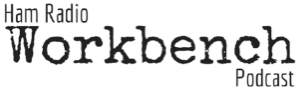What is emphasized in the title?
Using the visual information, respond with a single word or phrase.

Workbench